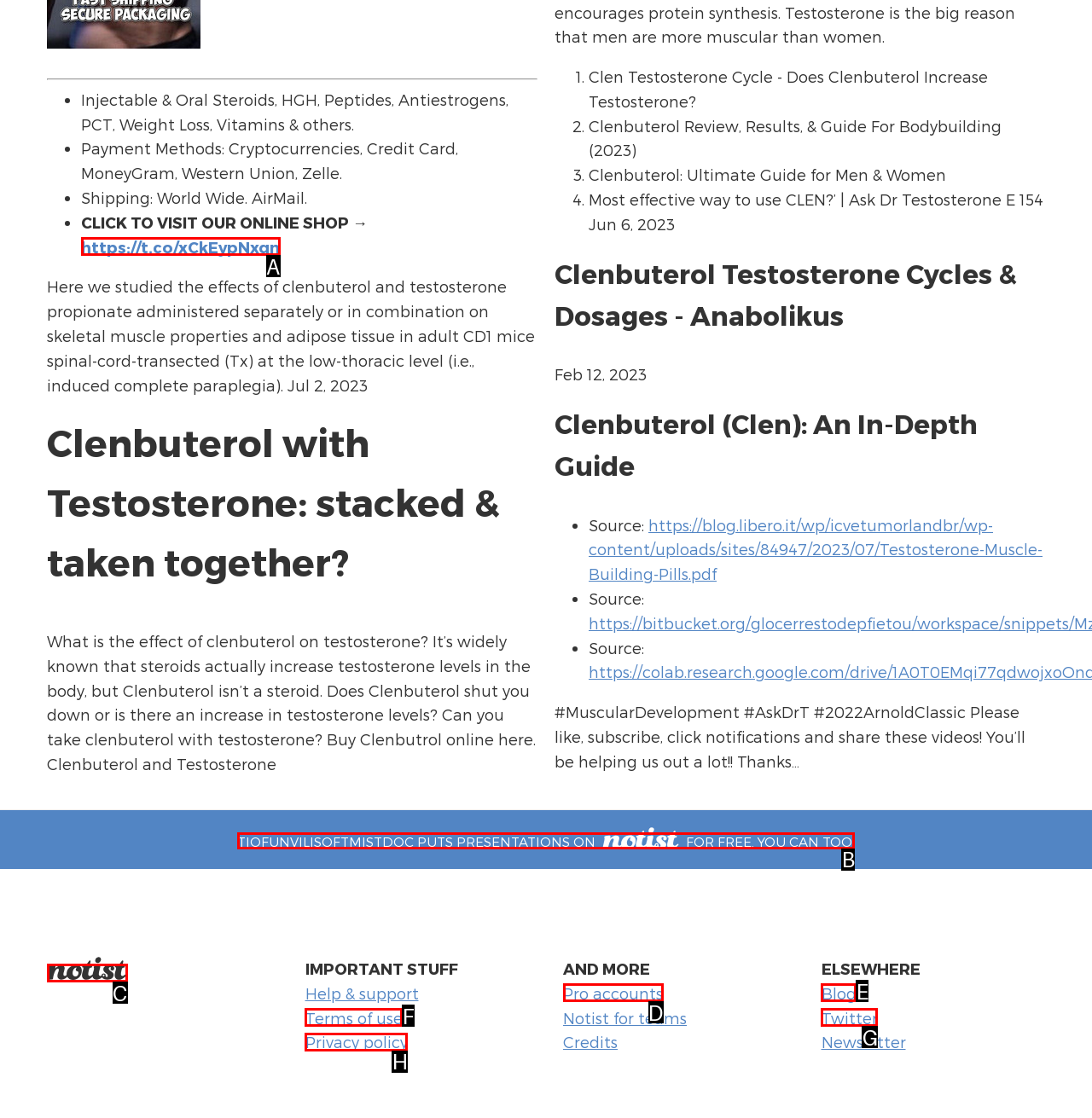Based on the description: alt="Notist", find the HTML element that matches it. Provide your answer as the letter of the chosen option.

C